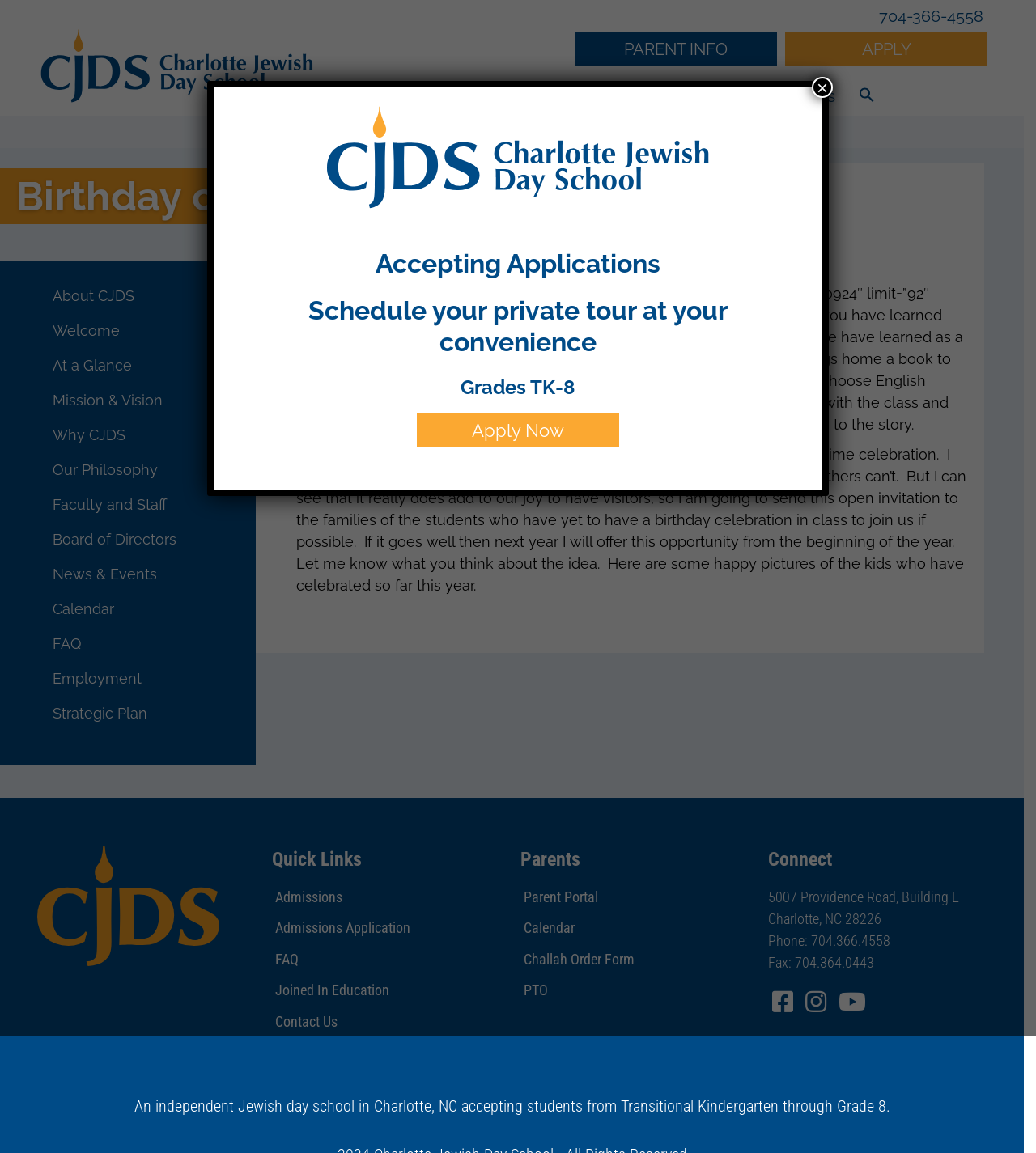Can you specify the bounding box coordinates for the region that should be clicked to fulfill this instruction: "Search for something".

[0.818, 0.068, 0.855, 0.1]